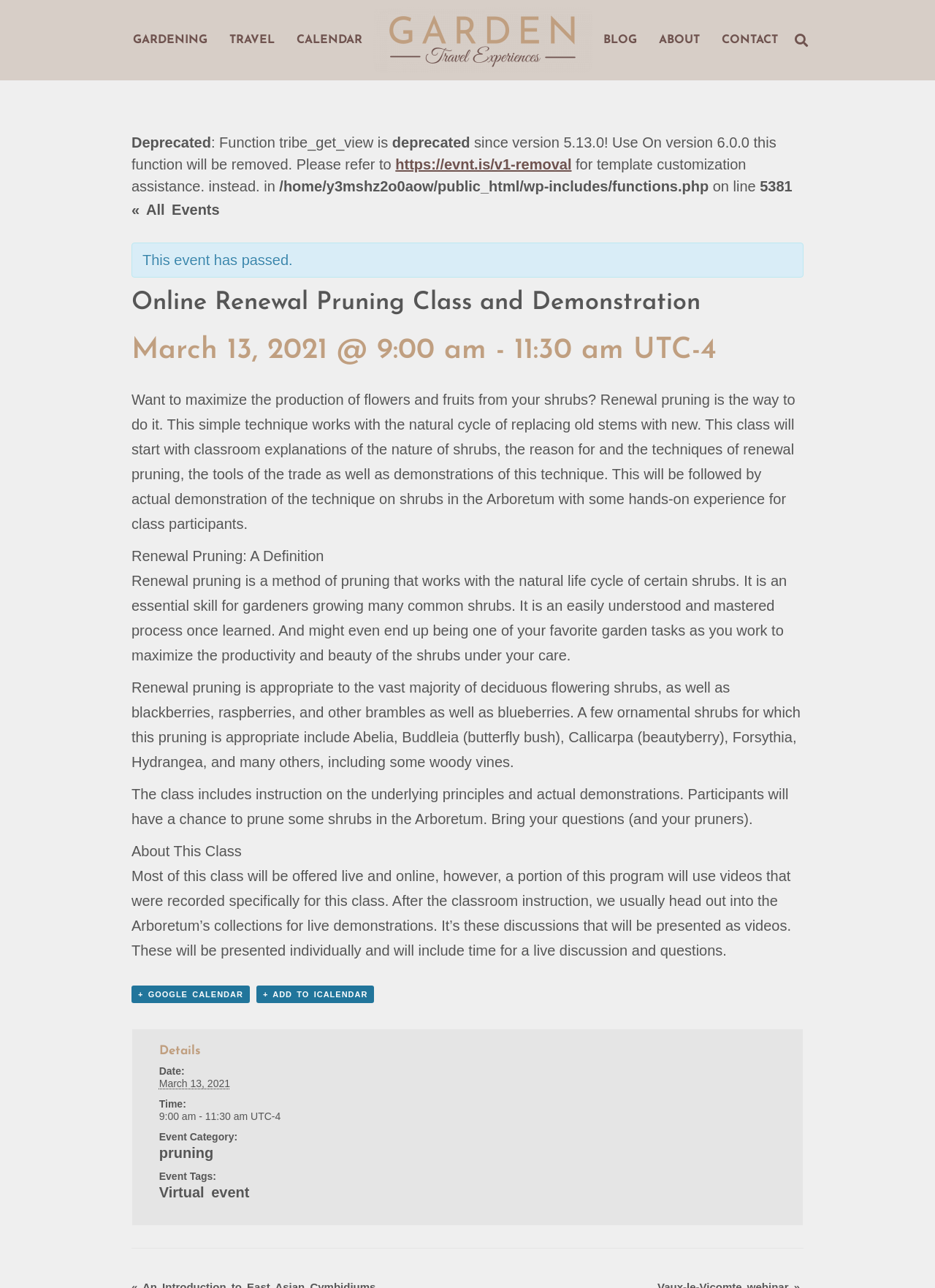Please indicate the bounding box coordinates for the clickable area to complete the following task: "View BLOG". The coordinates should be specified as four float numbers between 0 and 1, i.e., [left, top, right, bottom].

[0.634, 0.018, 0.693, 0.044]